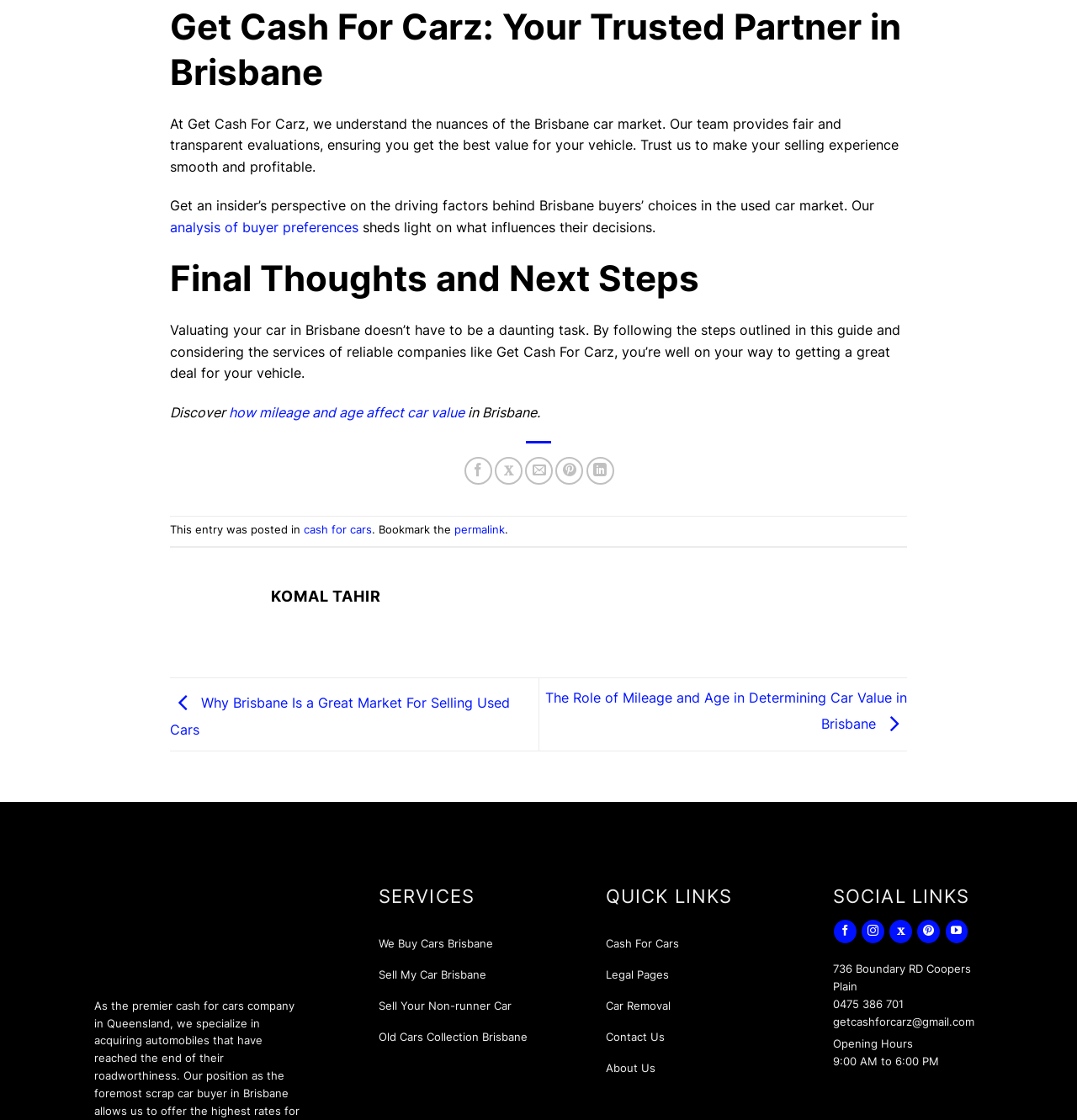Please respond to the question using a single word or phrase:
What is the name of the company?

Get Cash For Carz